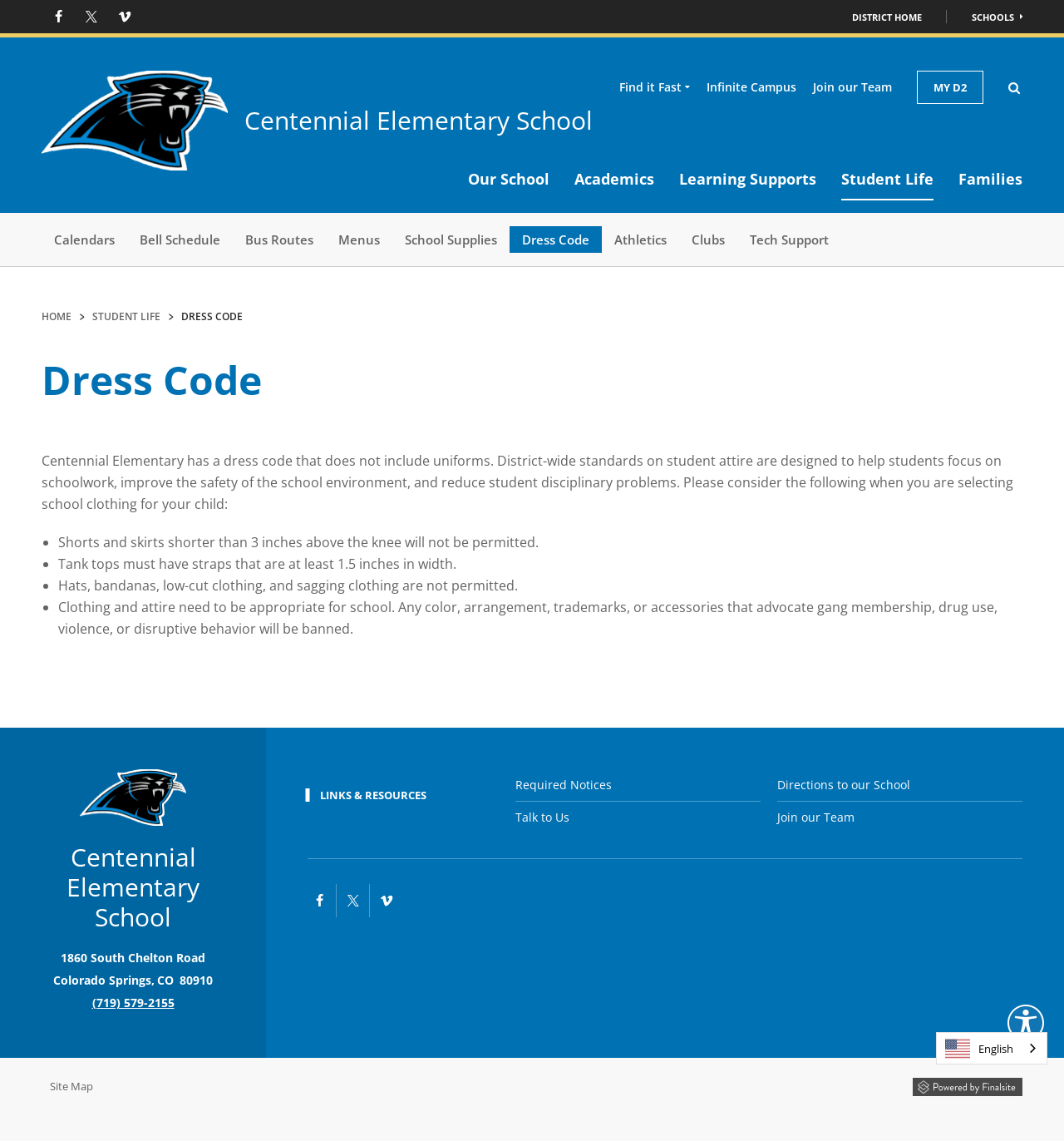Please specify the coordinates of the bounding box for the element that should be clicked to carry out this instruction: "Explore accessibility options". The coordinates must be four float numbers between 0 and 1, formatted as [left, top, right, bottom].

[0.947, 0.881, 0.981, 0.913]